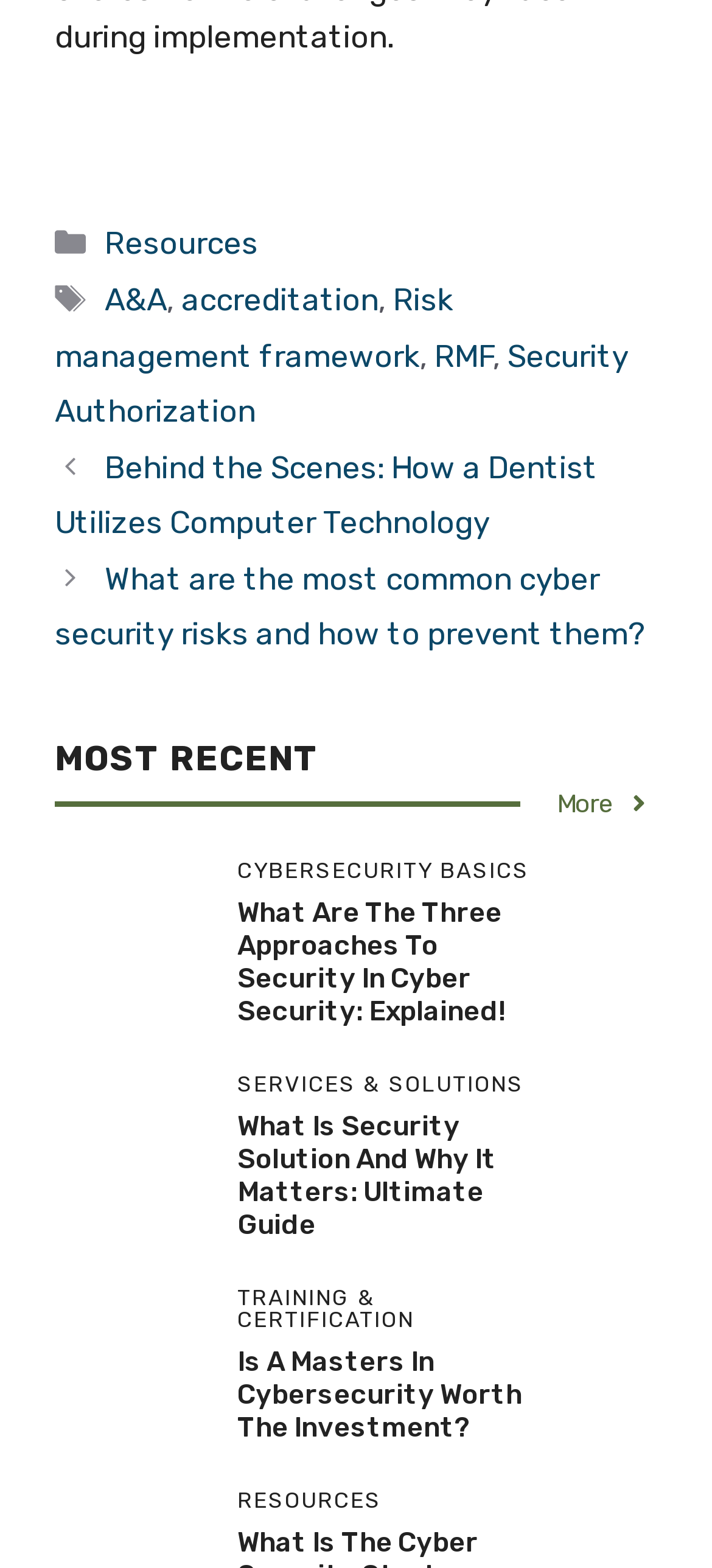Respond with a single word or phrase to the following question: How many categories are listed in the footer?

3